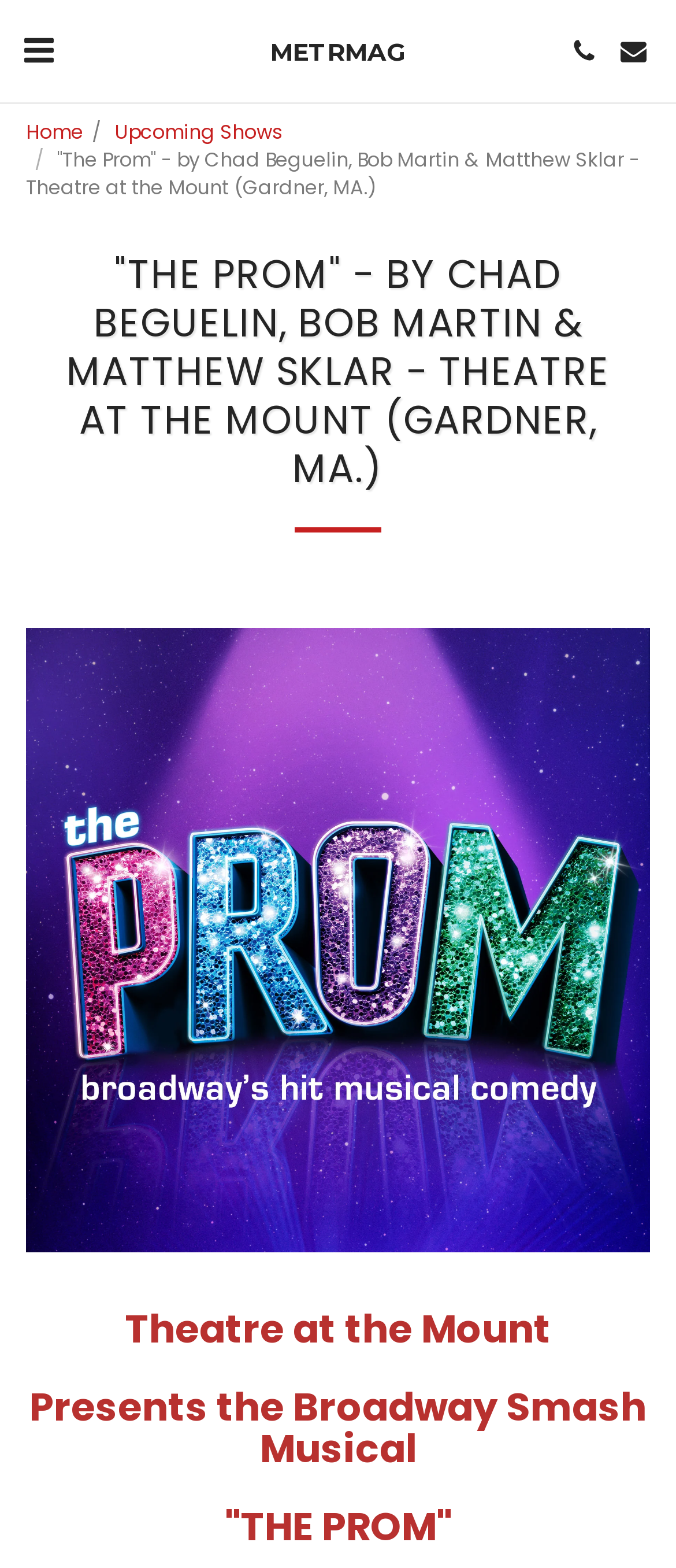Where is the Theatre at the Mount located?
Give a one-word or short phrase answer based on the image.

Gardner, MA